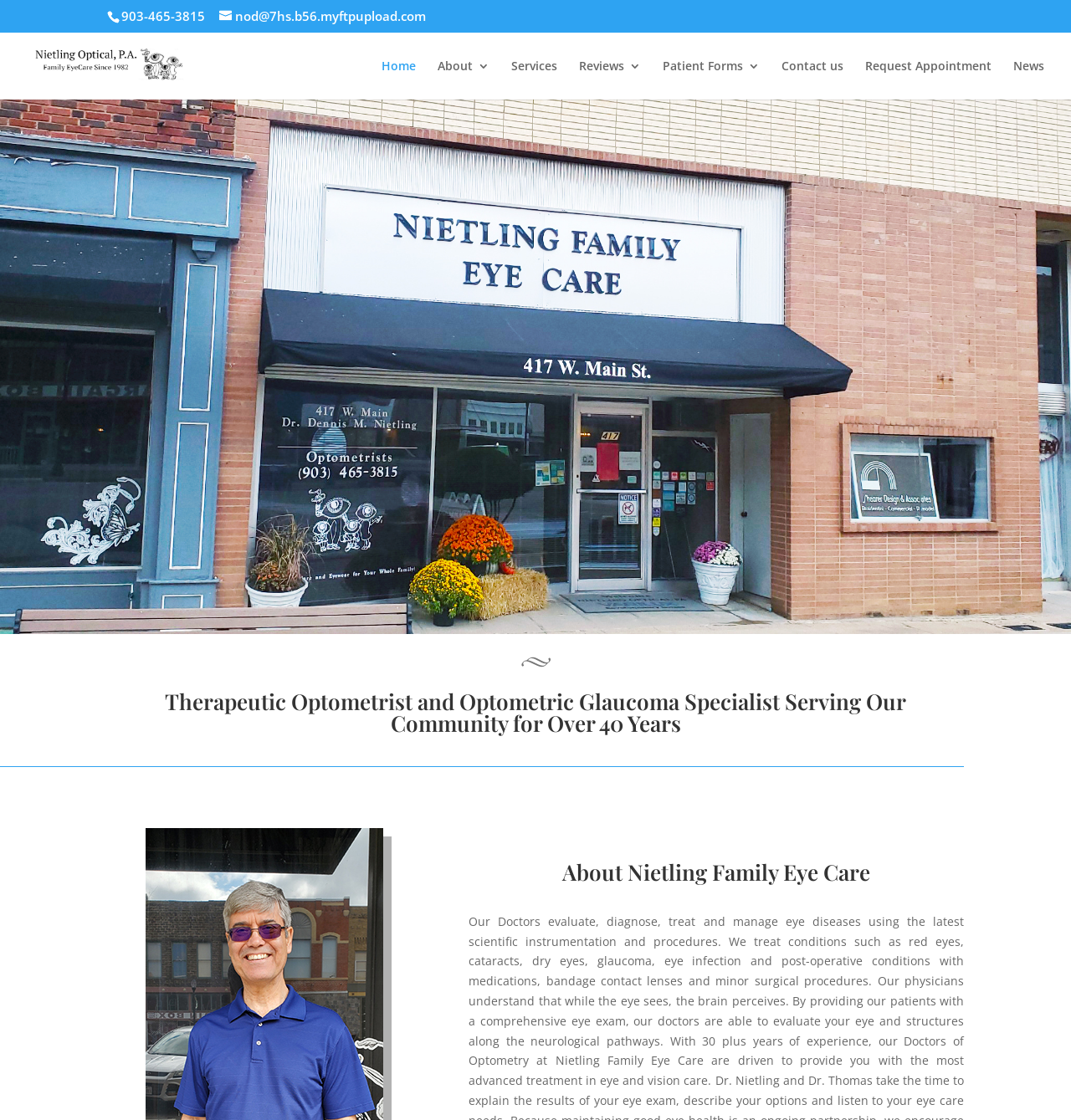Using the given description, provide the bounding box coordinates formatted as (top-left x, top-left y, bottom-right x, bottom-right y), with all values being floating point numbers between 0 and 1. Description: About

[0.409, 0.053, 0.457, 0.088]